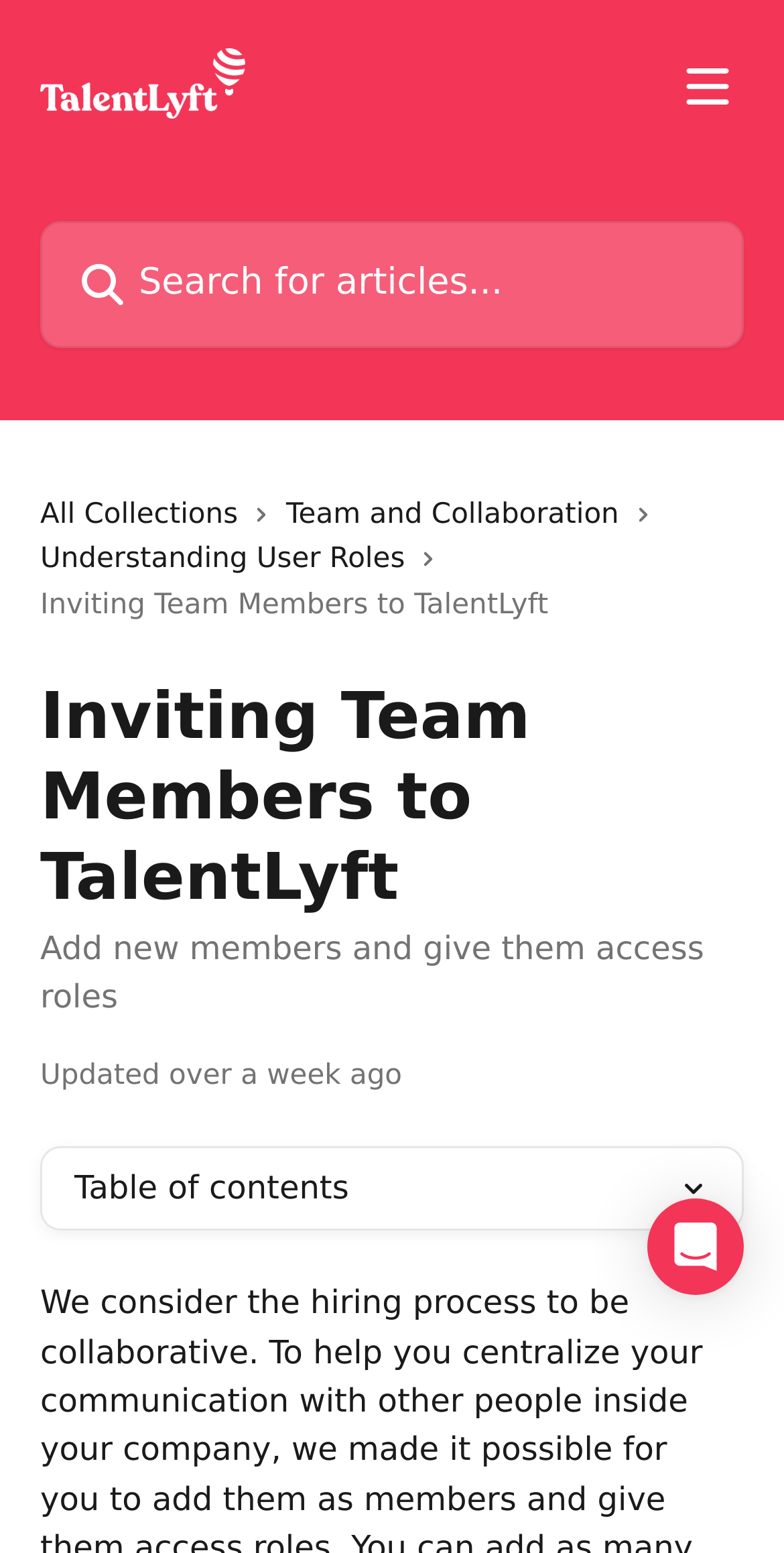Locate the bounding box coordinates for the element described below: "aria-label="Open menu"". The coordinates must be four float values between 0 and 1, formatted as [left, top, right, bottom].

[0.856, 0.04, 0.949, 0.071]